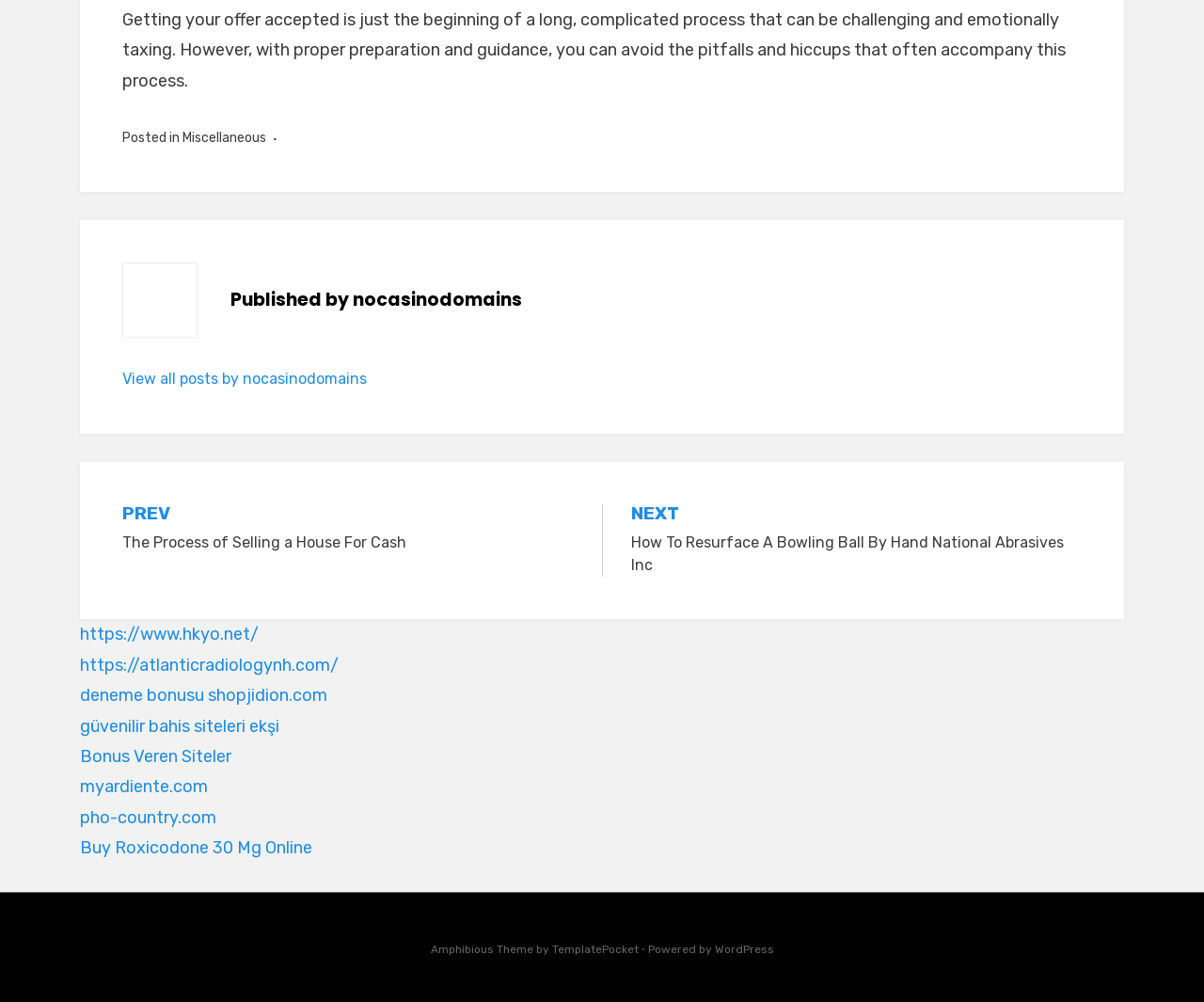Point out the bounding box coordinates of the section to click in order to follow this instruction: "Go to previous post".

[0.102, 0.504, 0.477, 0.553]